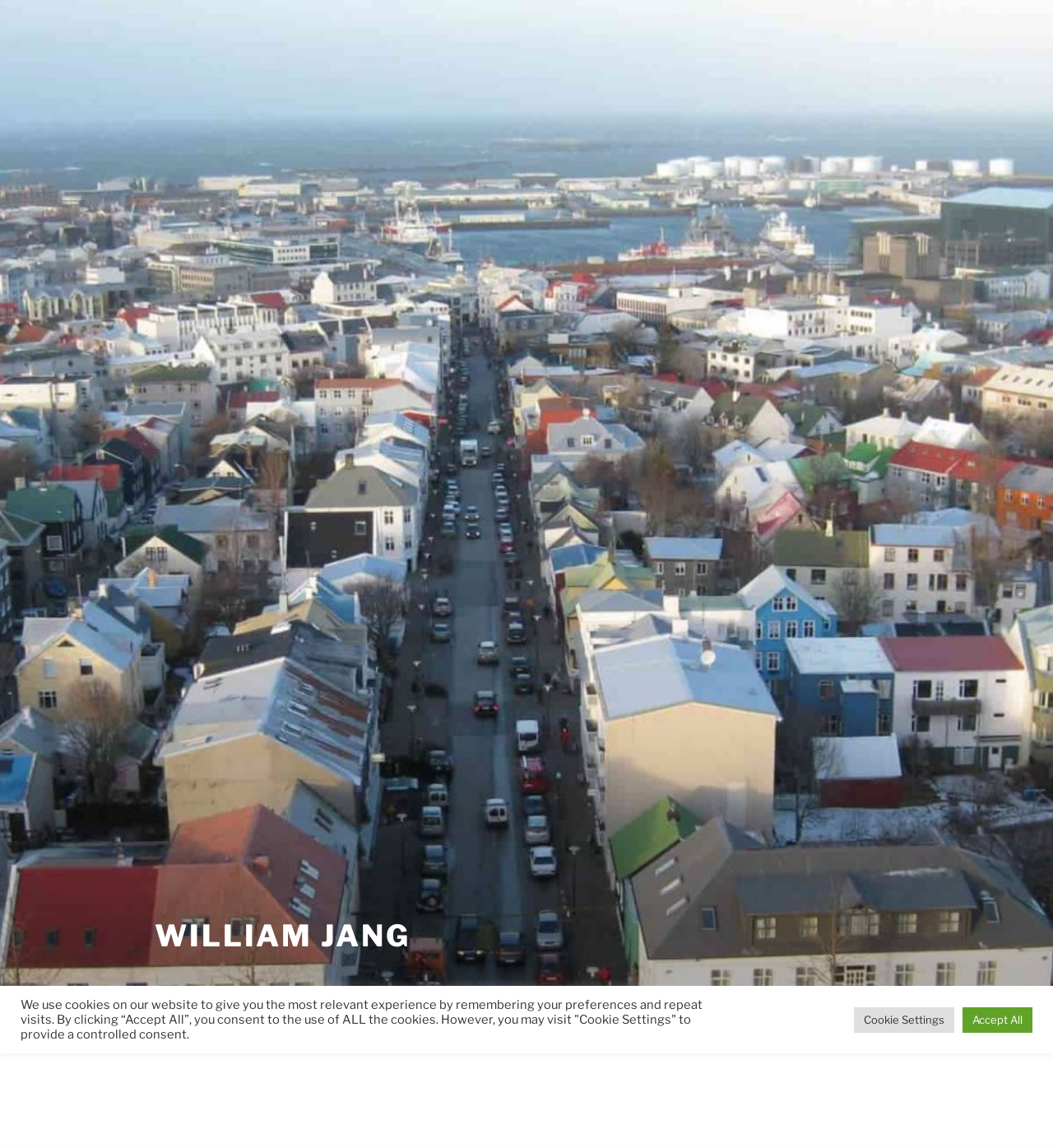Please determine the bounding box coordinates of the area that needs to be clicked to complete this task: 'Visit the Conversations with Elon page'. The coordinates must be four float numbers between 0 and 1, formatted as [left, top, right, bottom].

[0.307, 0.874, 0.459, 0.909]